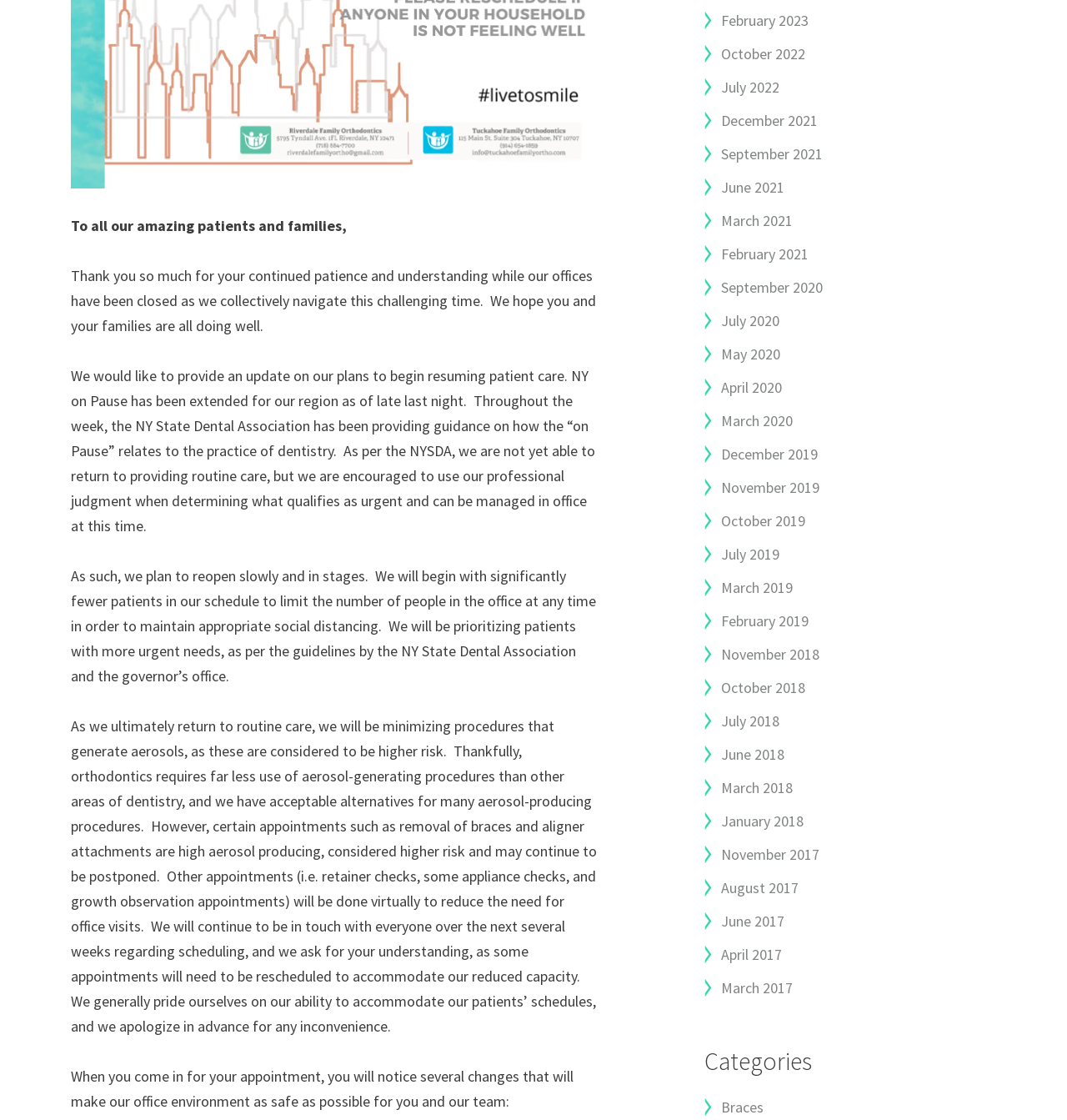Please locate the bounding box coordinates for the element that should be clicked to achieve the following instruction: "Read about updates from September 2021". Ensure the coordinates are given as four float numbers between 0 and 1, i.e., [left, top, right, bottom].

[0.66, 0.128, 0.771, 0.146]